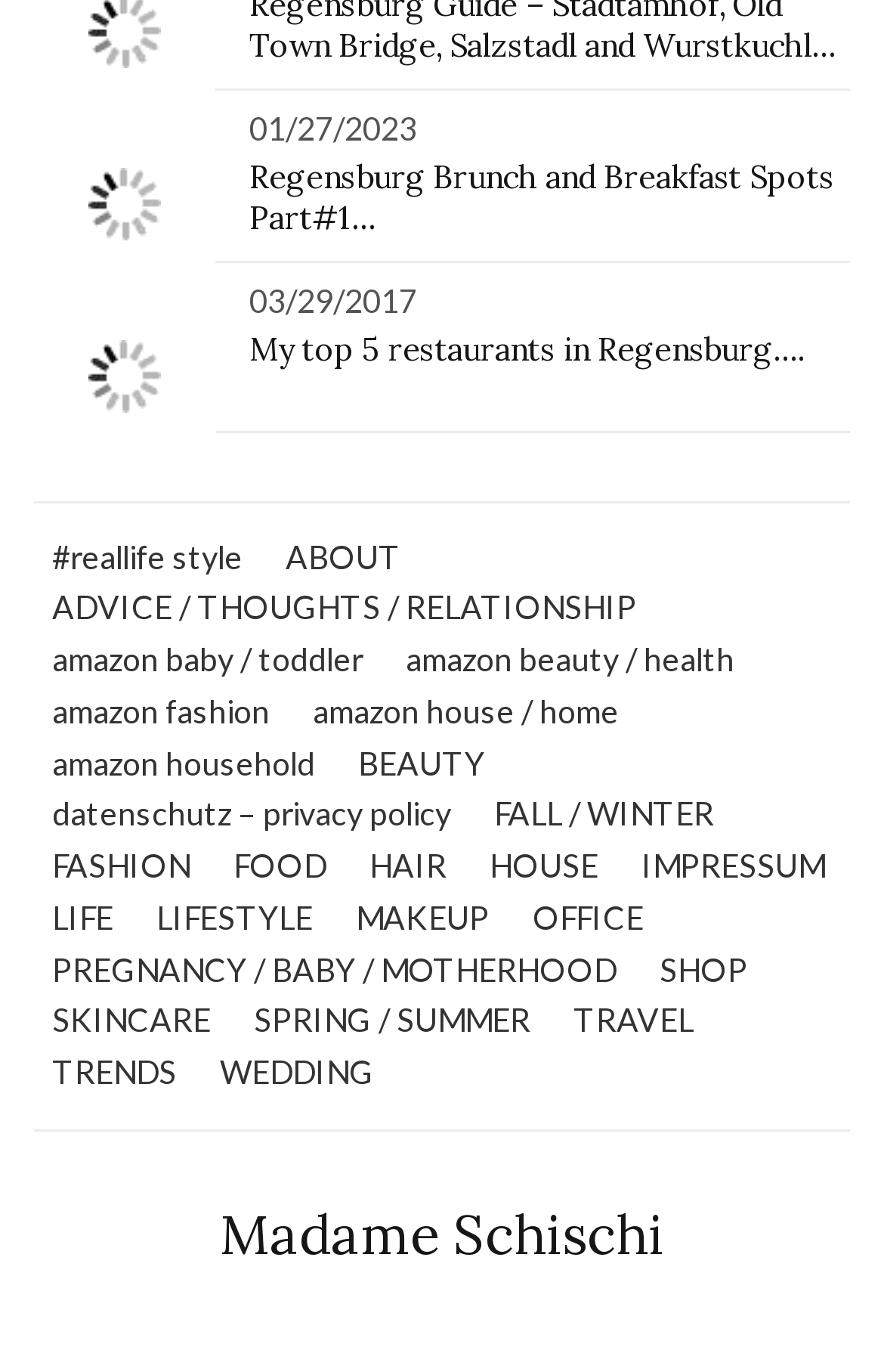Please mark the clickable region by giving the bounding box coordinates needed to complete this instruction: "Click on the 'Regensburg Brunch and Breakfast Spots Part#1…' link".

[0.282, 0.113, 0.944, 0.173]